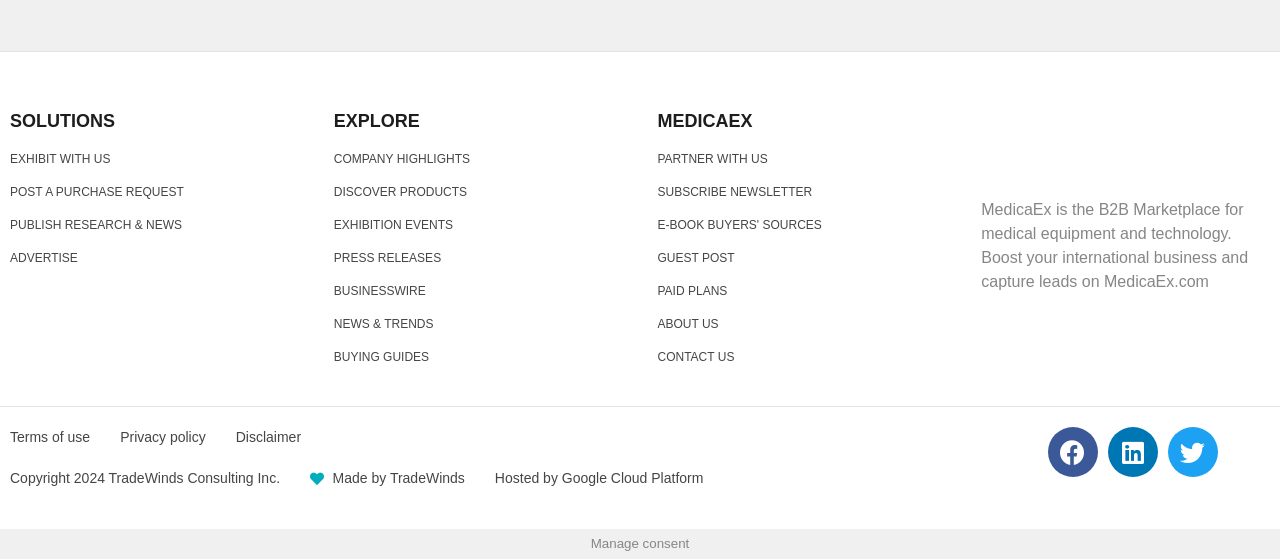Provide a one-word or short-phrase response to the question:
How can you stay updated with MedicaEx?

Subscribe to newsletter